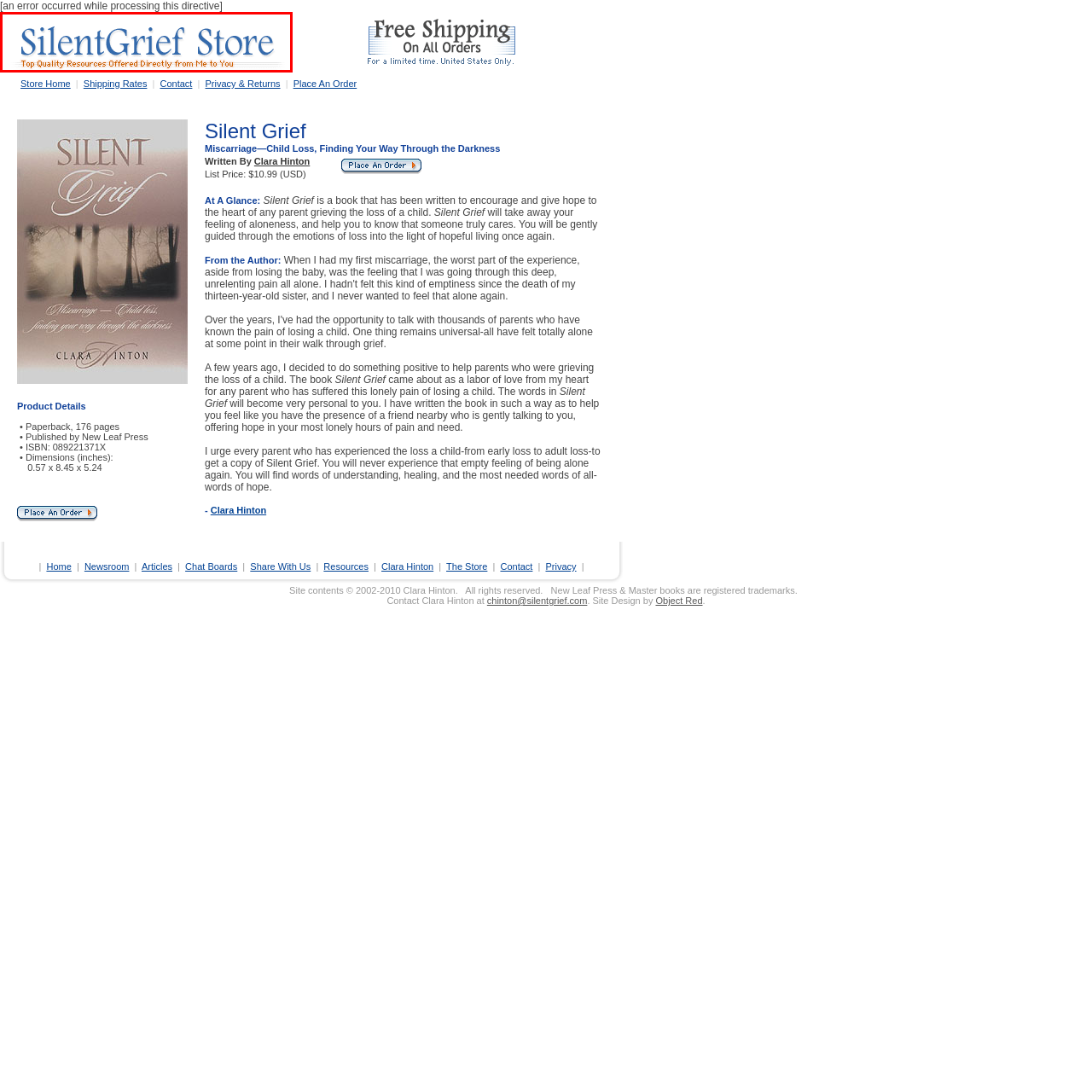Examine the area surrounded by the red box and describe it in detail.

The image features the logo of the "SilentGrief Store," prominently displaying the store's name in elegant blue typography. Beneath the store name, a tagline reads "Top Quality Resources Offered Directly from Me to You," indicating a focus on providing supportive materials related to grief and loss. This store is likely dedicated to offering resources for individuals coping with the difficult experience of child loss and miscarriage, emphasizing a personal connection and commitment to quality. The overall design conveys a sense of compassion and professionalism, appealing to those seeking solace and guidance through their grief journey.